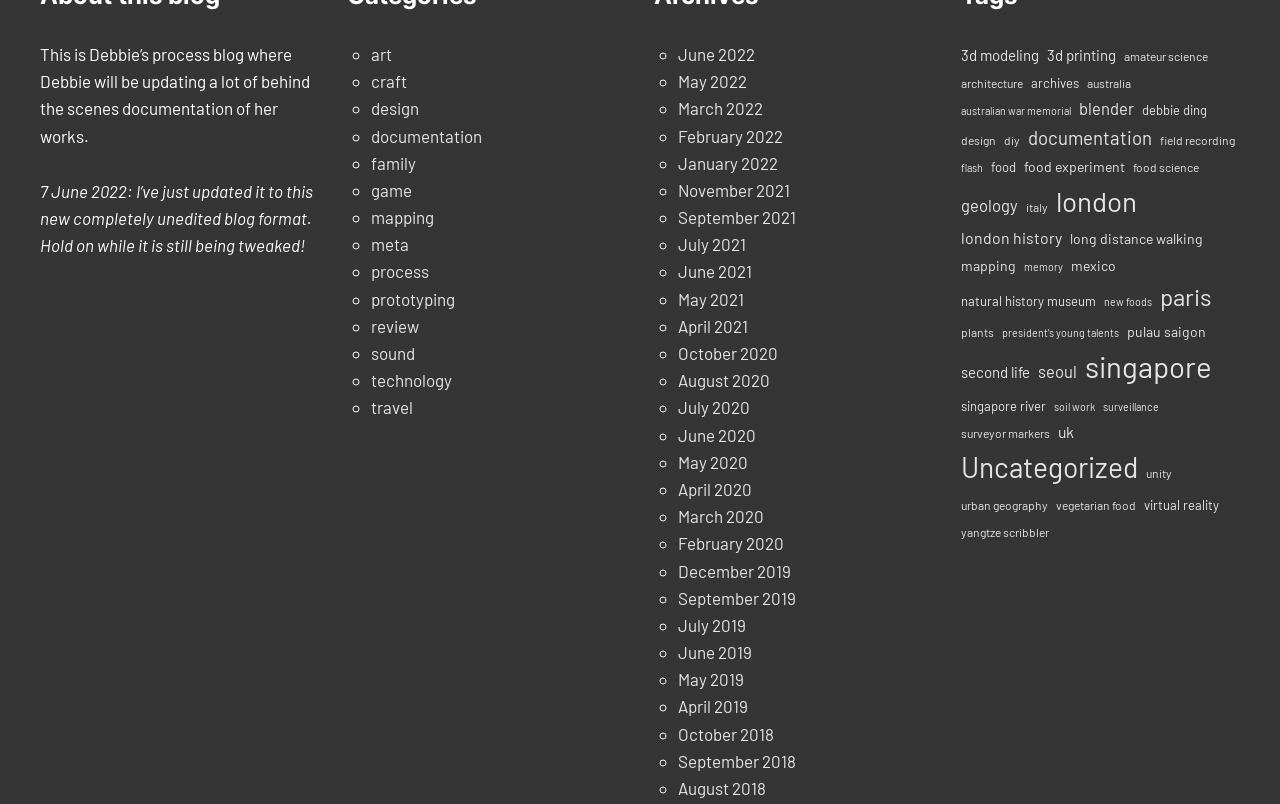With reference to the screenshot, provide a detailed response to the question below:
How are the blog posts organized?

The blog posts are organized in a list format, with each post represented by a link and a corresponding month and year, such as 'June 2022' or 'May 2021', indicating that the posts are organized chronologically by month and year.